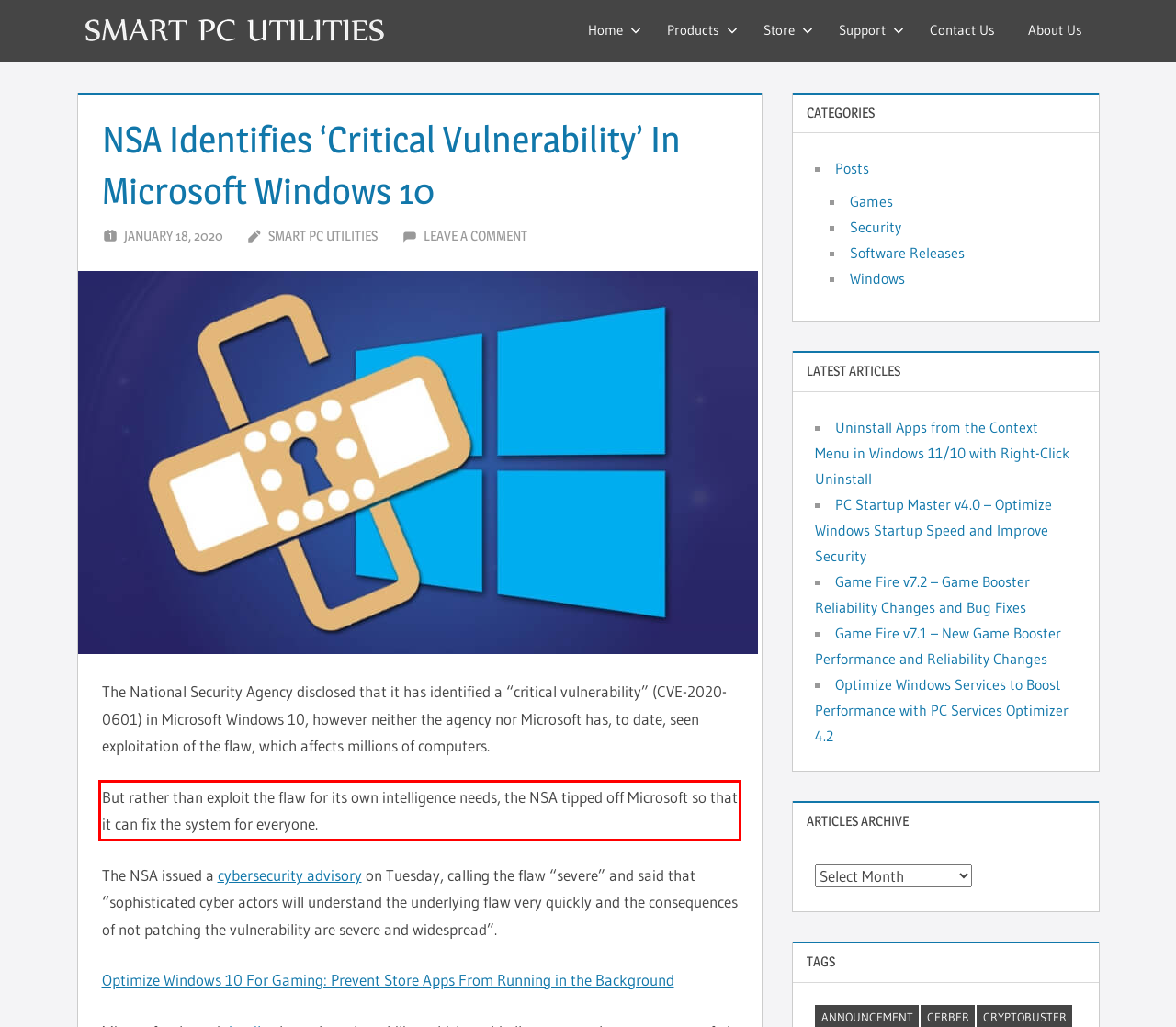Given the screenshot of the webpage, identify the red bounding box, and recognize the text content inside that red bounding box.

But rather than exploit the flaw for its own intelligence needs, the NSA tipped off Microsoft so that it can fix the system for everyone.